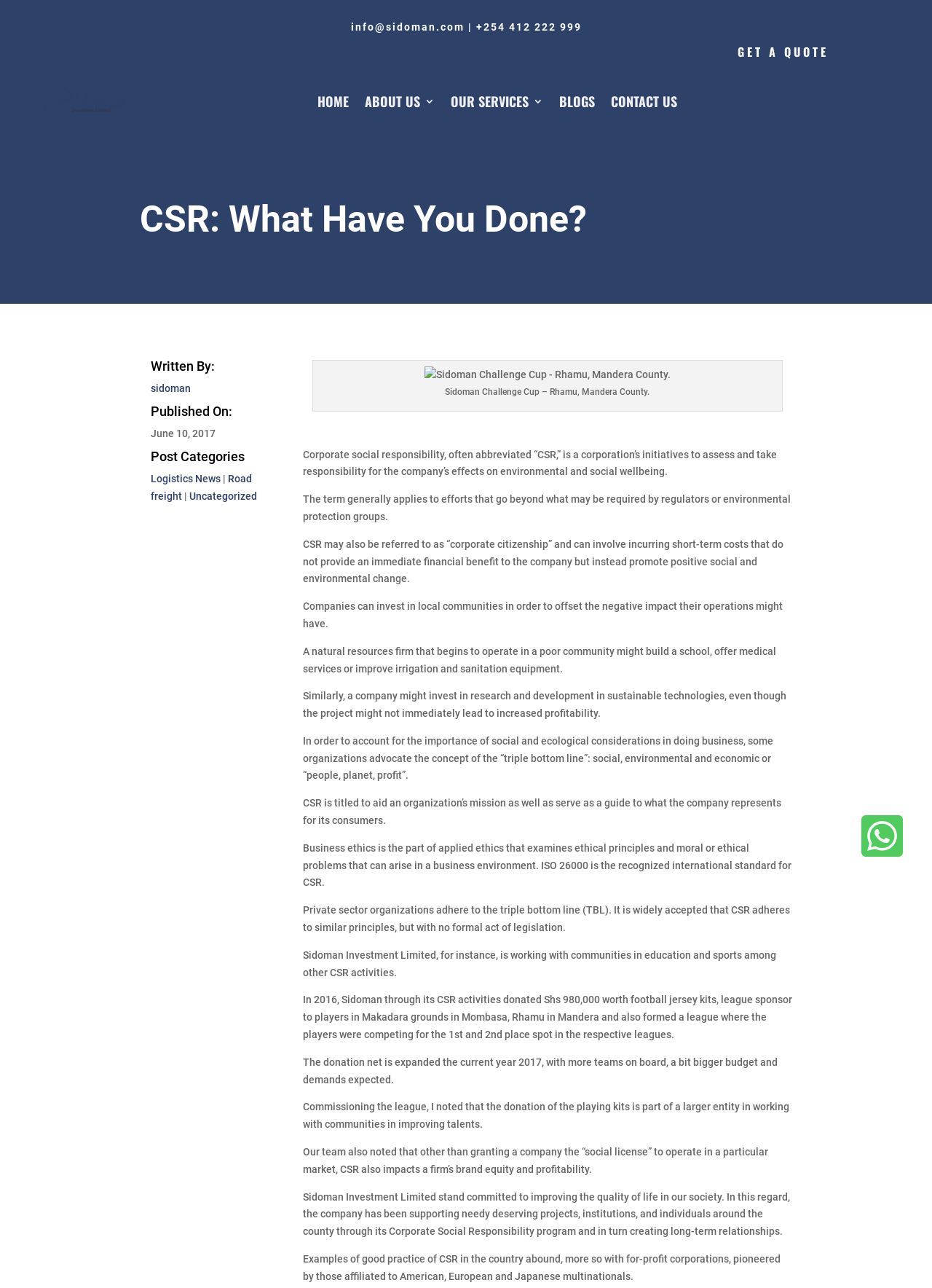Can you extract the headline from the webpage for me?

CSR: What Have You Done?